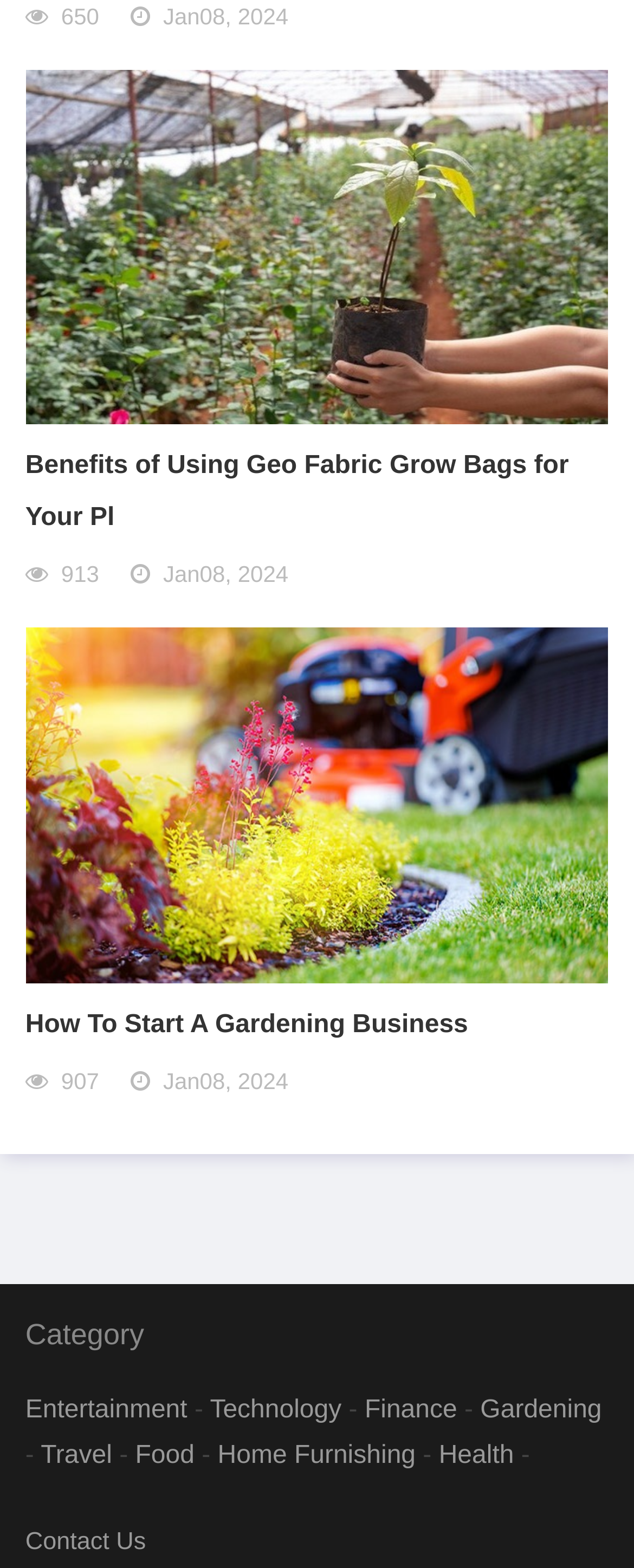Please reply to the following question with a single word or a short phrase:
What is the title of the second article?

How To Start A Gardening Business